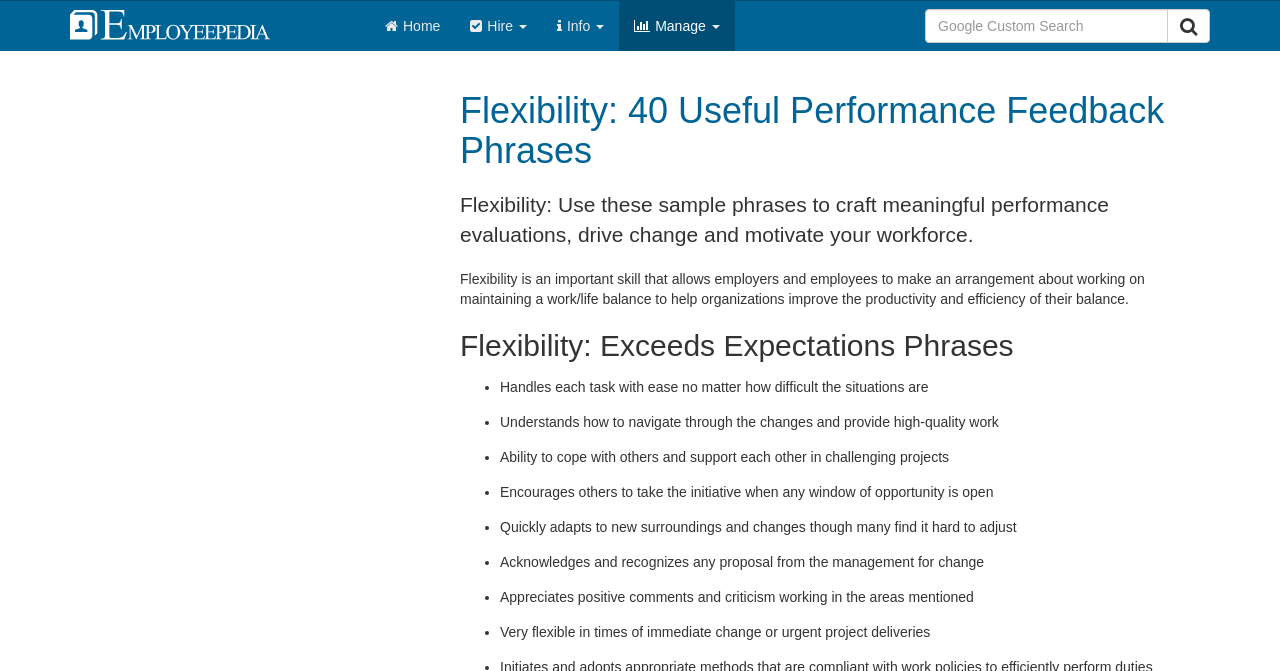What is the name of the website?
Please utilize the information in the image to give a detailed response to the question.

The name of the website can be found in the top-left corner of the webpage, where it is written as 'EMPLOYEEPEDIA' in bold font, and also as a link.